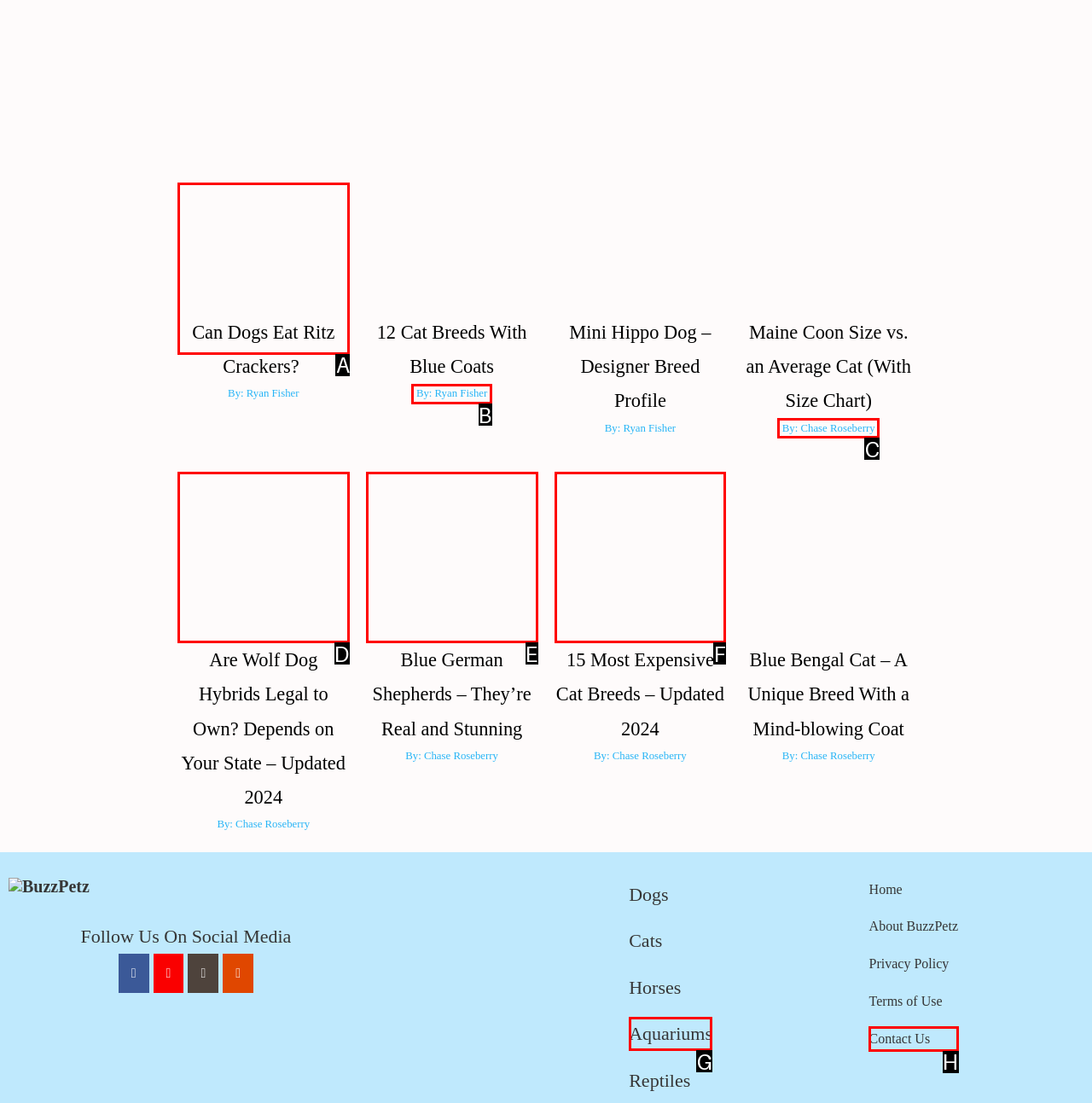Select the HTML element to finish the task: View Can dogs eat ritz crackers article Reply with the letter of the correct option.

A